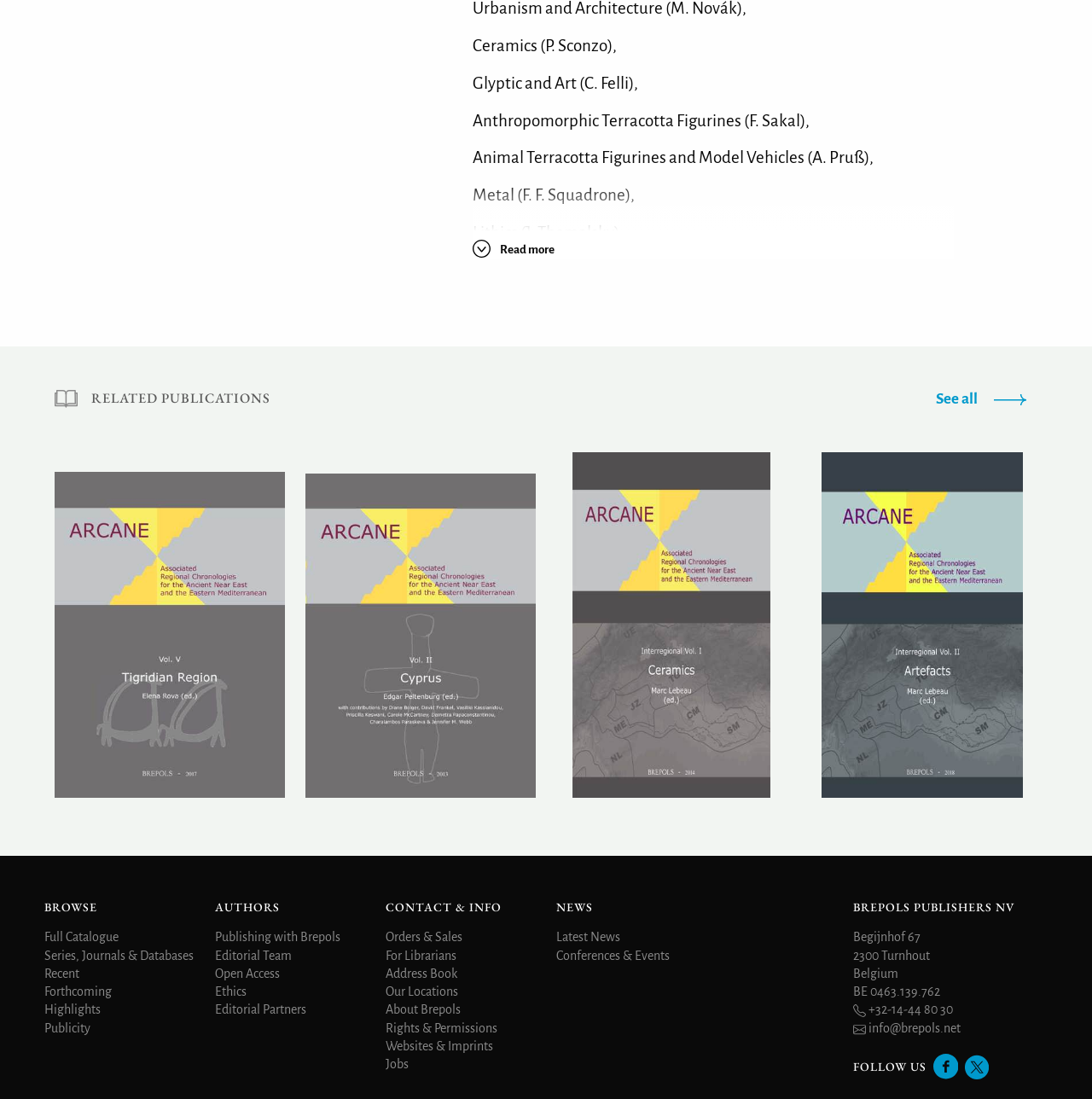Provide a brief response to the question below using a single word or phrase: 
How many links are there in the 'CONTACT & INFO' section?

7